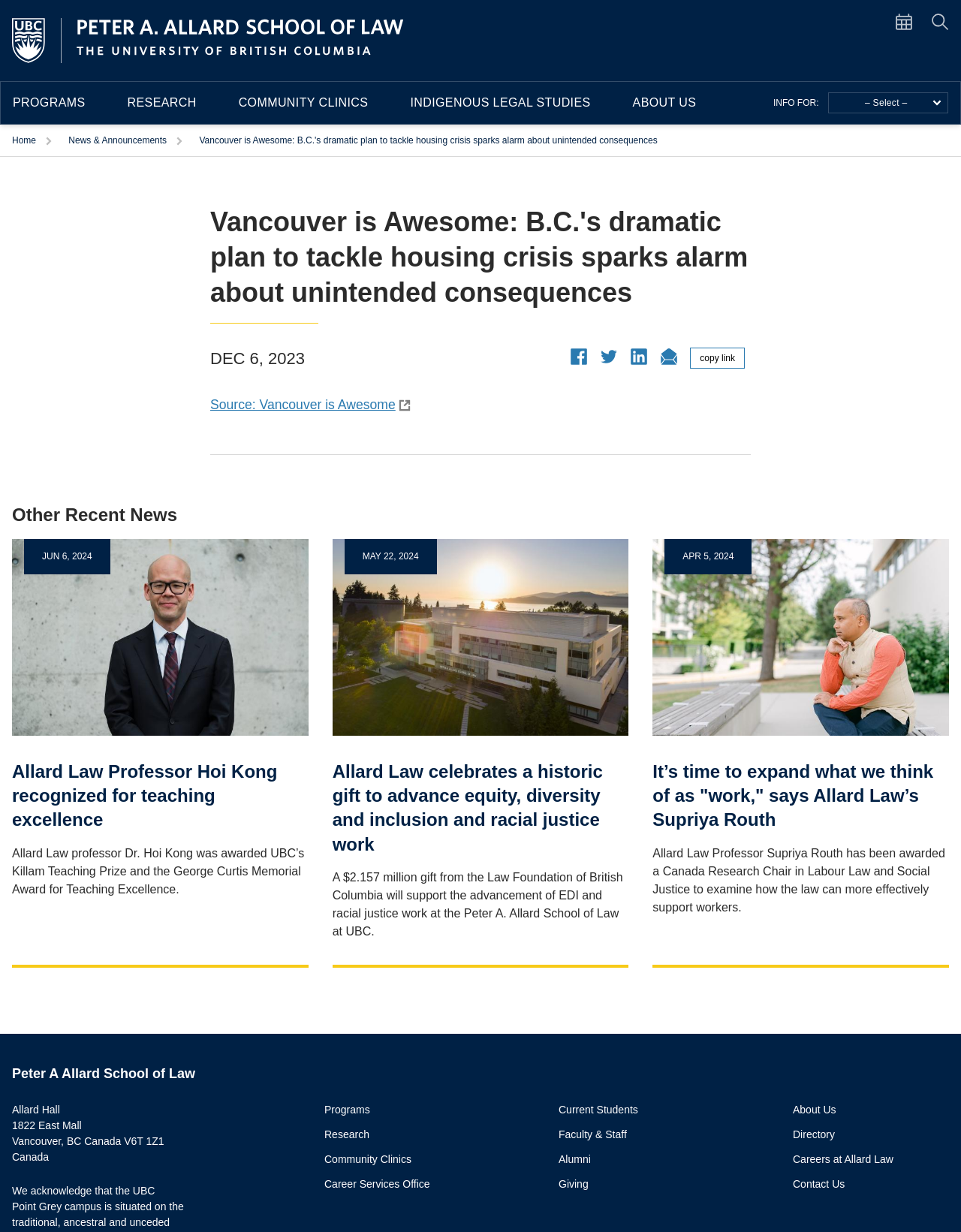Provide the bounding box coordinates of the HTML element this sentence describes: "Research".

[0.338, 0.915, 0.581, 0.935]